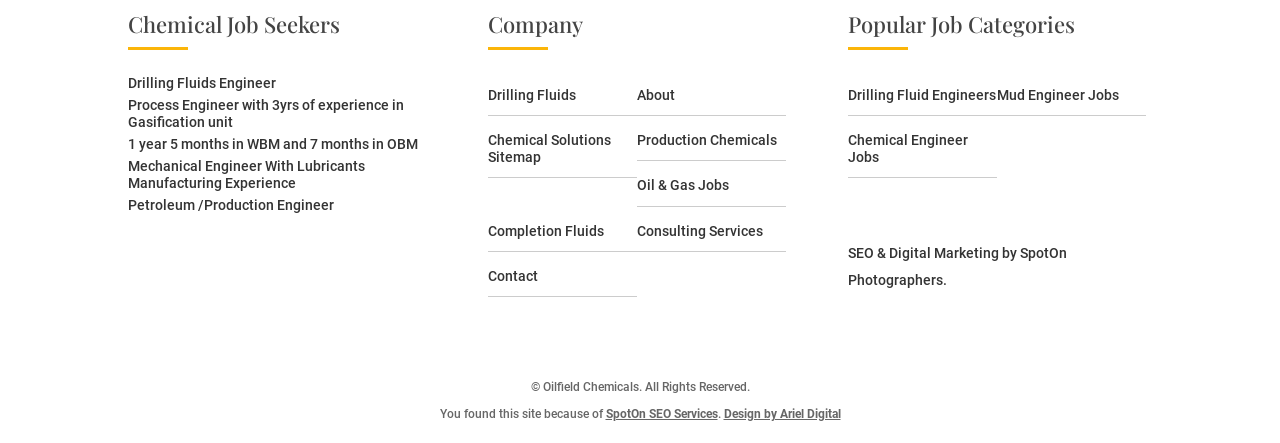Identify the bounding box coordinates for the UI element that matches this description: "Jordan's Sister".

None